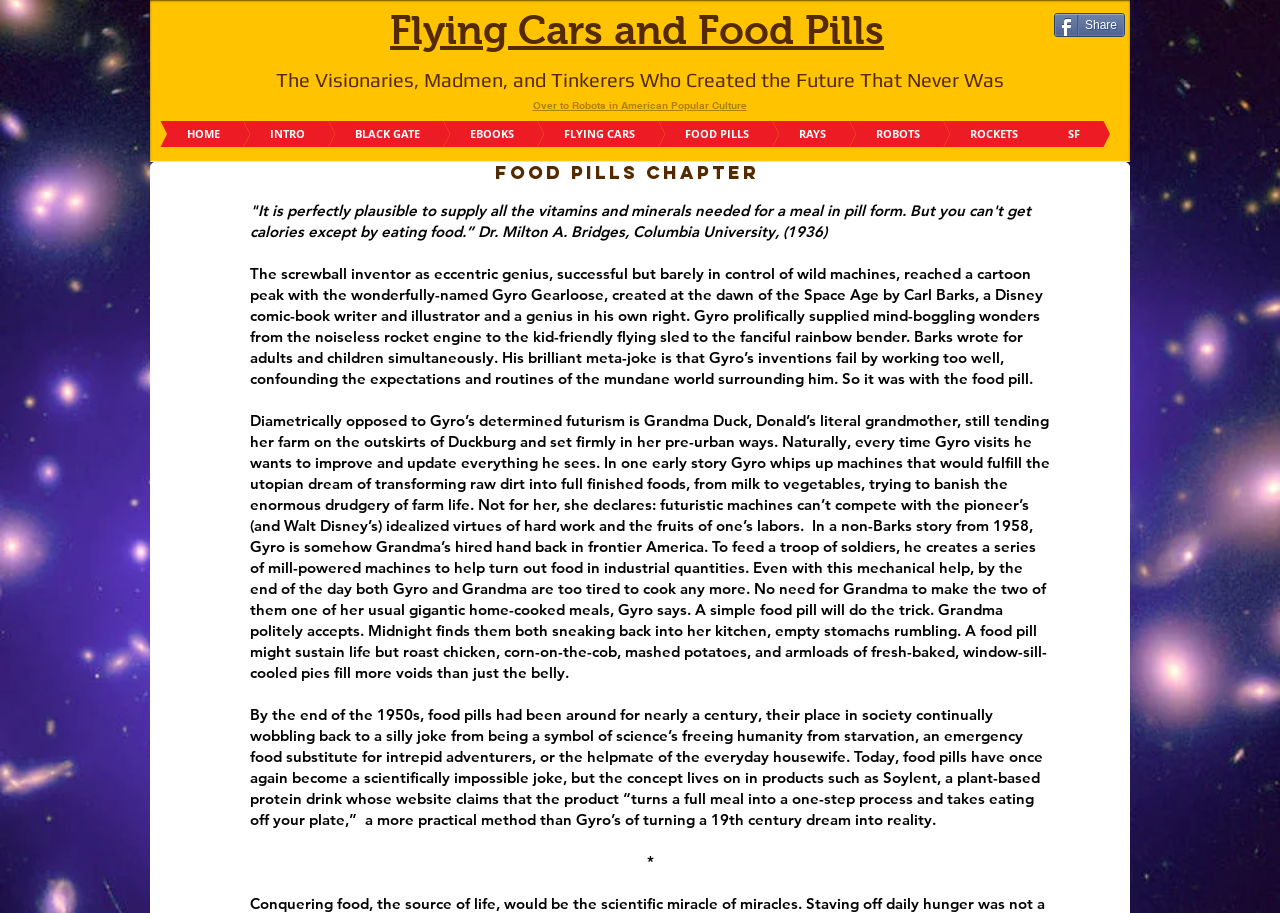Find the UI element described as: "FAQ" and predict its bounding box coordinates. Ensure the coordinates are four float numbers between 0 and 1, [left, top, right, bottom].

None